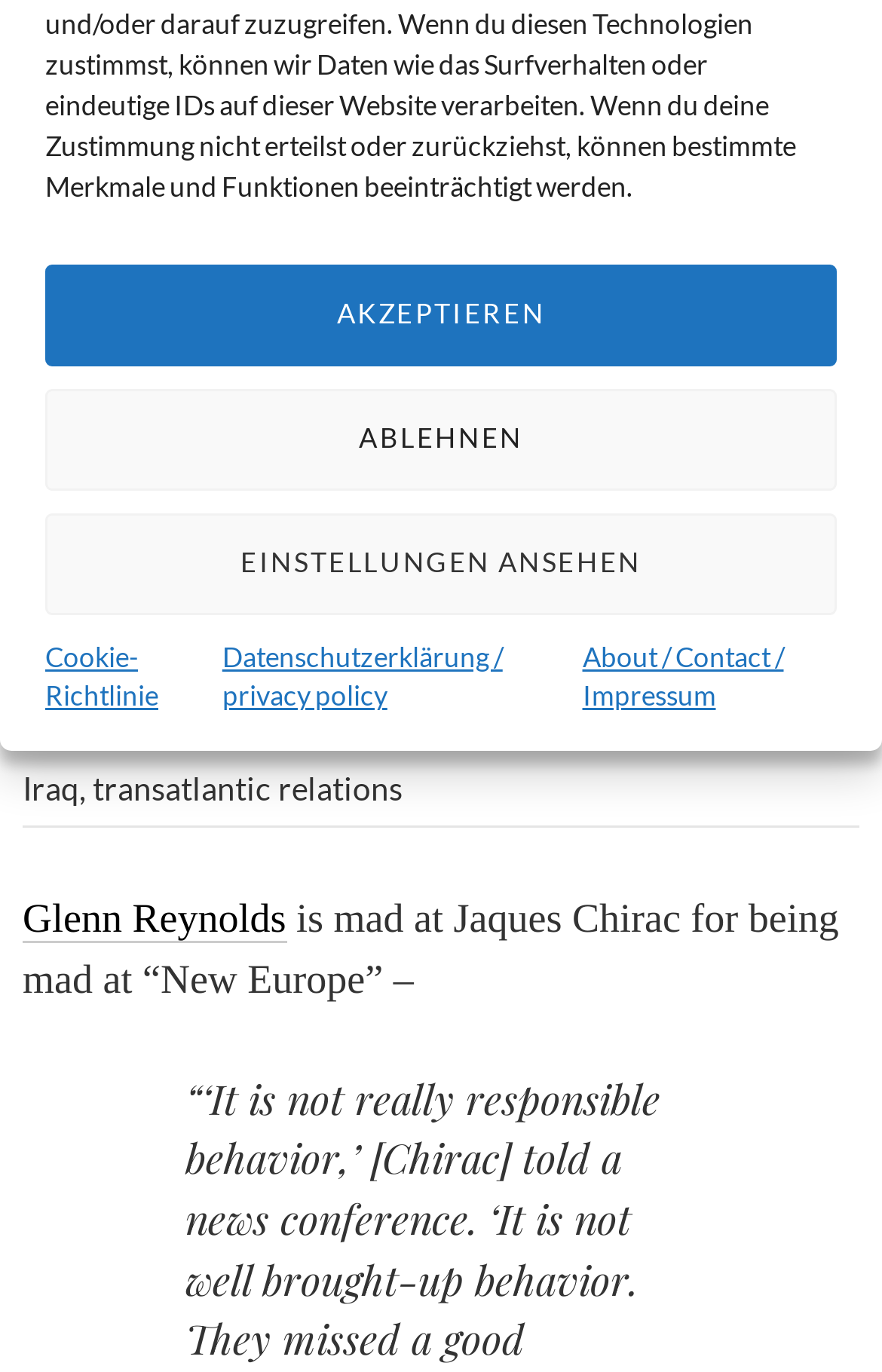Calculate the bounding box coordinates of the UI element given the description: "Ablehnen".

[0.051, 0.283, 0.949, 0.357]